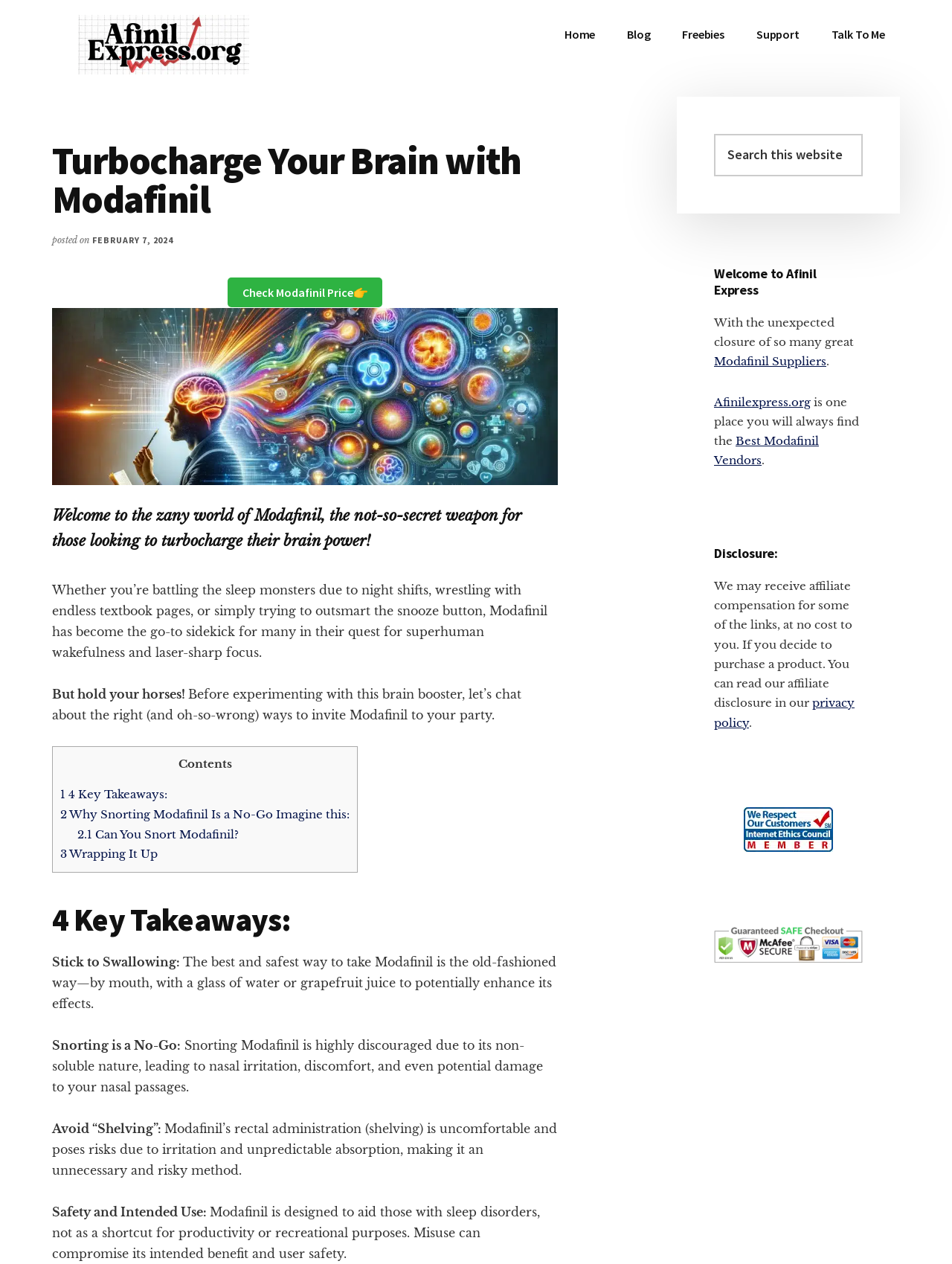Specify the bounding box coordinates of the region I need to click to perform the following instruction: "Click the 'Home' link". The coordinates must be four float numbers in the range of 0 to 1, i.e., [left, top, right, bottom].

[0.577, 0.012, 0.641, 0.042]